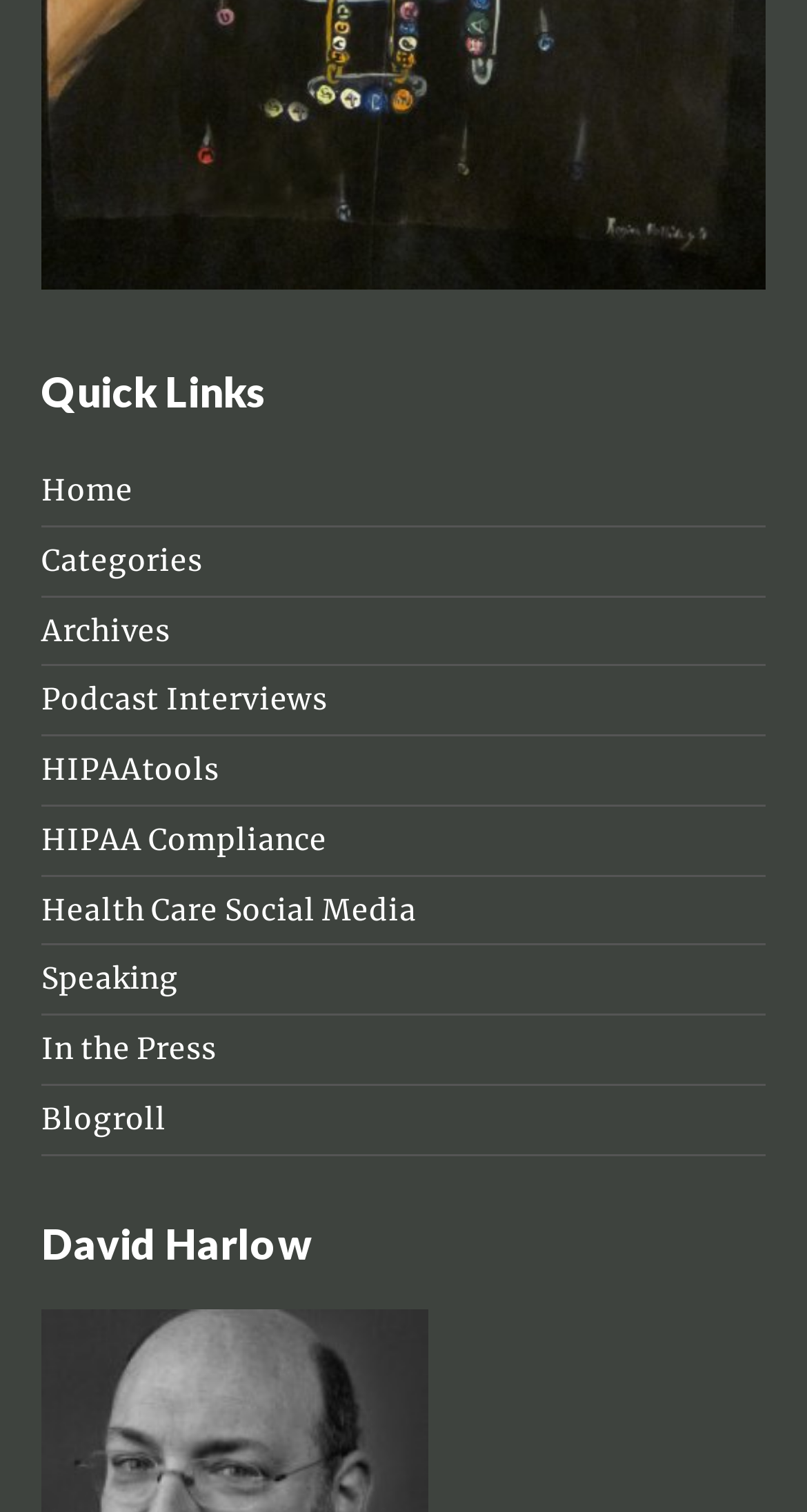Find the bounding box of the web element that fits this description: "(647) 424-0551".

None